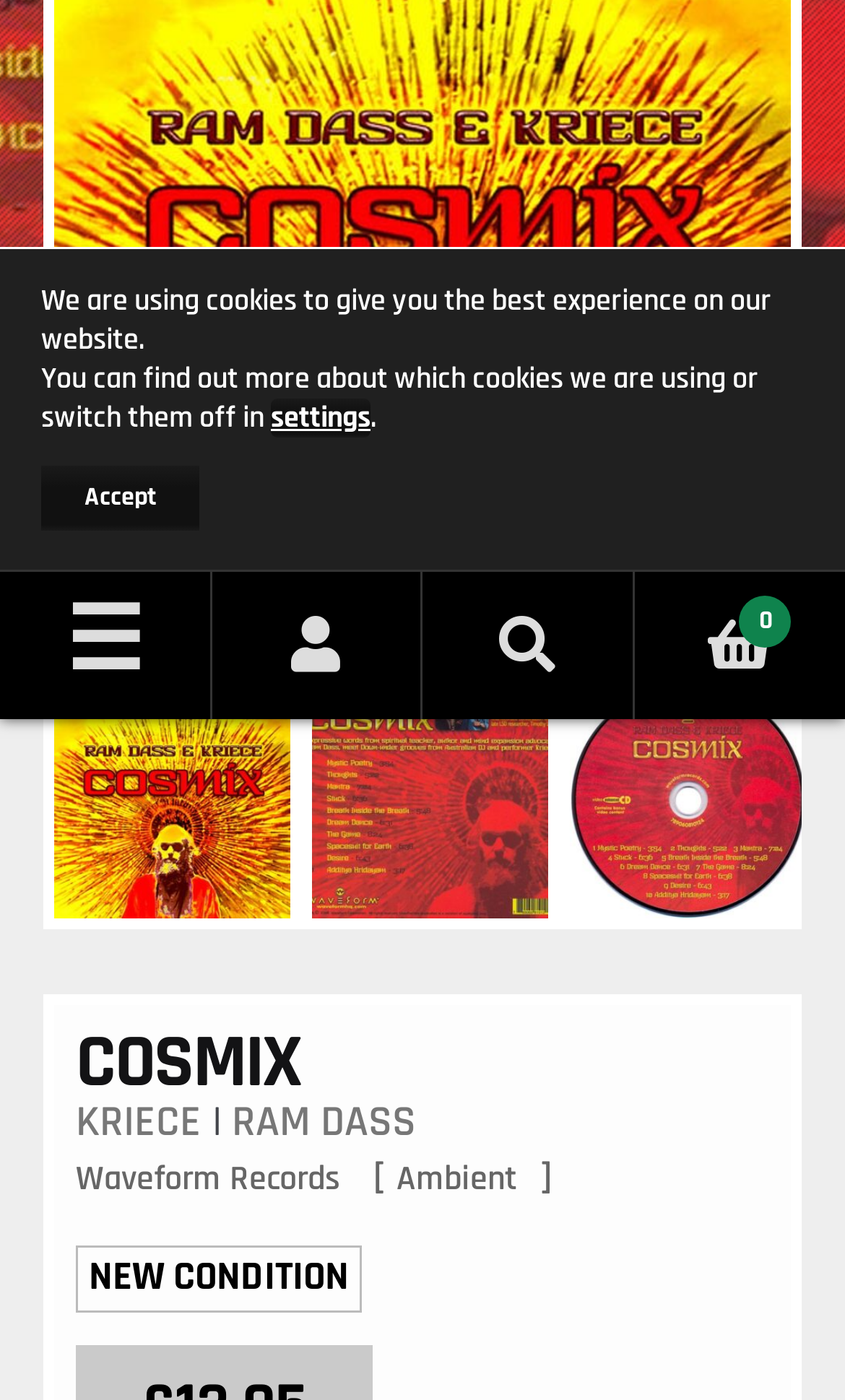Identify the bounding box of the UI element that matches this description: "My Account".

[0.25, 0.409, 0.5, 0.514]